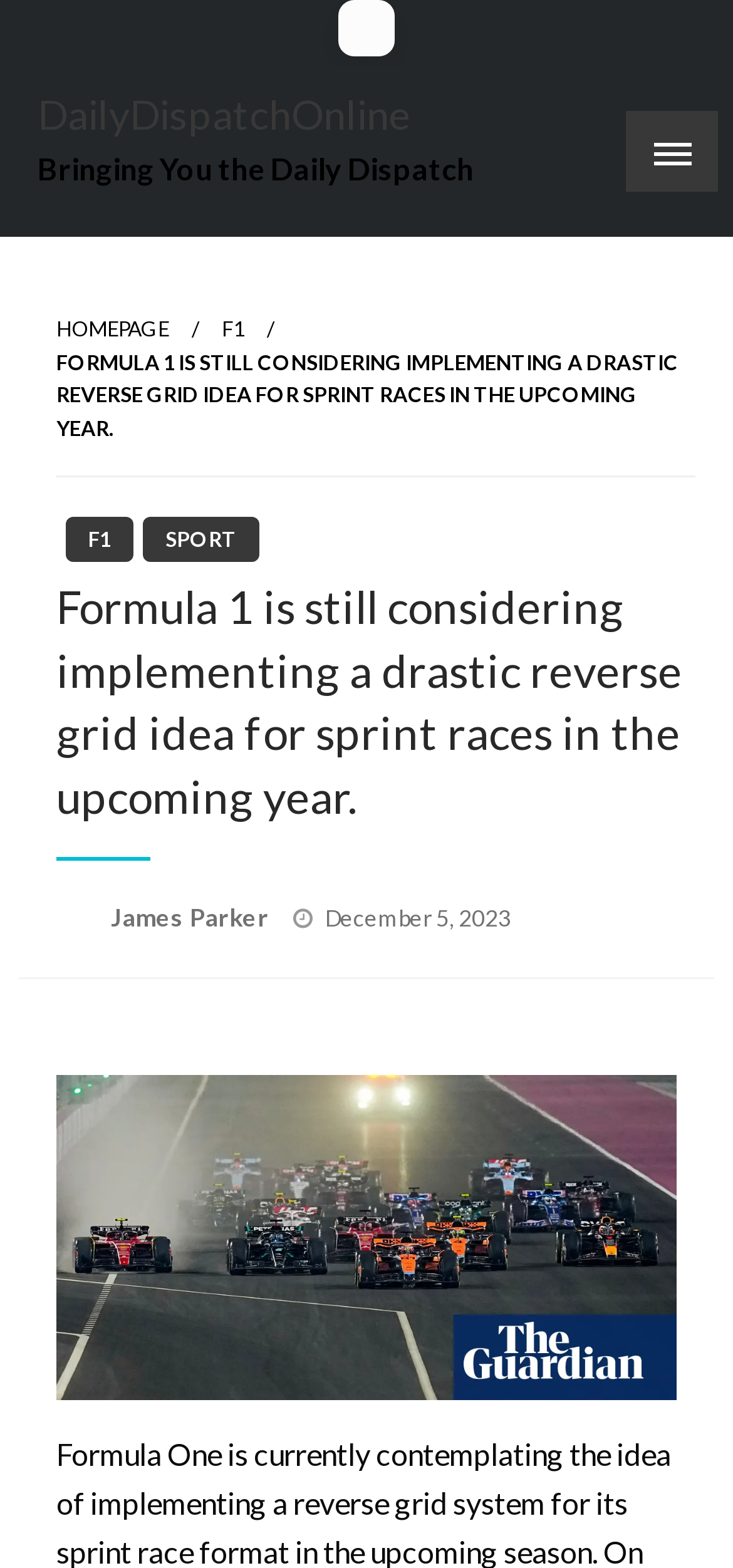What is the category of the article?
Provide a thorough and detailed answer to the question.

I found the answer by examining the link elements in the menu section, where 'F1' is listed as a category alongside 'HOMEPAGE' and 'SPORT'. This suggests that the article belongs to the 'F1' category.